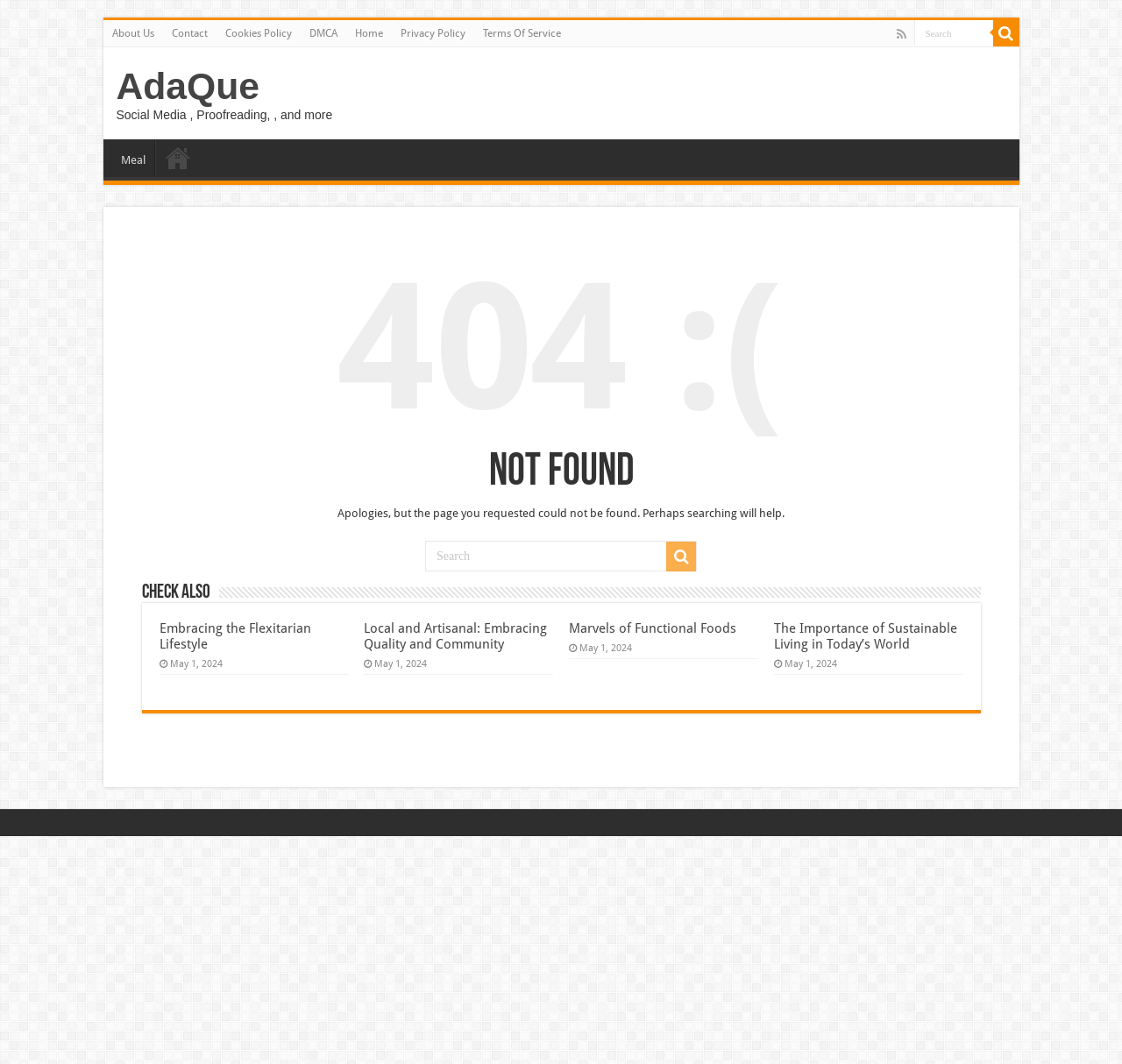What is the date mentioned in the suggested articles?
Please provide a comprehensive and detailed answer to the question.

The date 'May 1, 2024' is mentioned in all the suggested articles, indicating the publication or posting date of the articles.